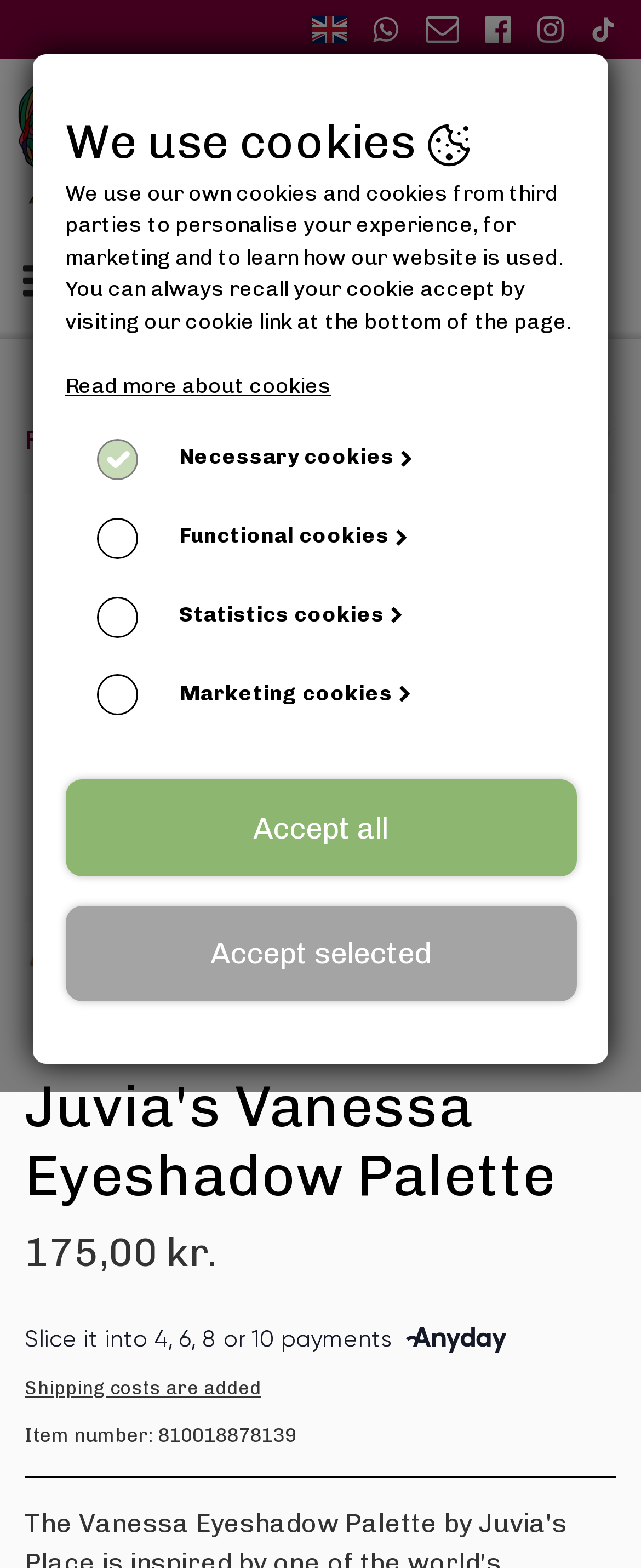With reference to the screenshot, provide a detailed response to the question below:
How many images are on the webpage?

I counted the number of image elements on the webpage and found 5 images, including the image with the text 'English', the image with the text 'Afro Danish Collections', and three other images with no text.